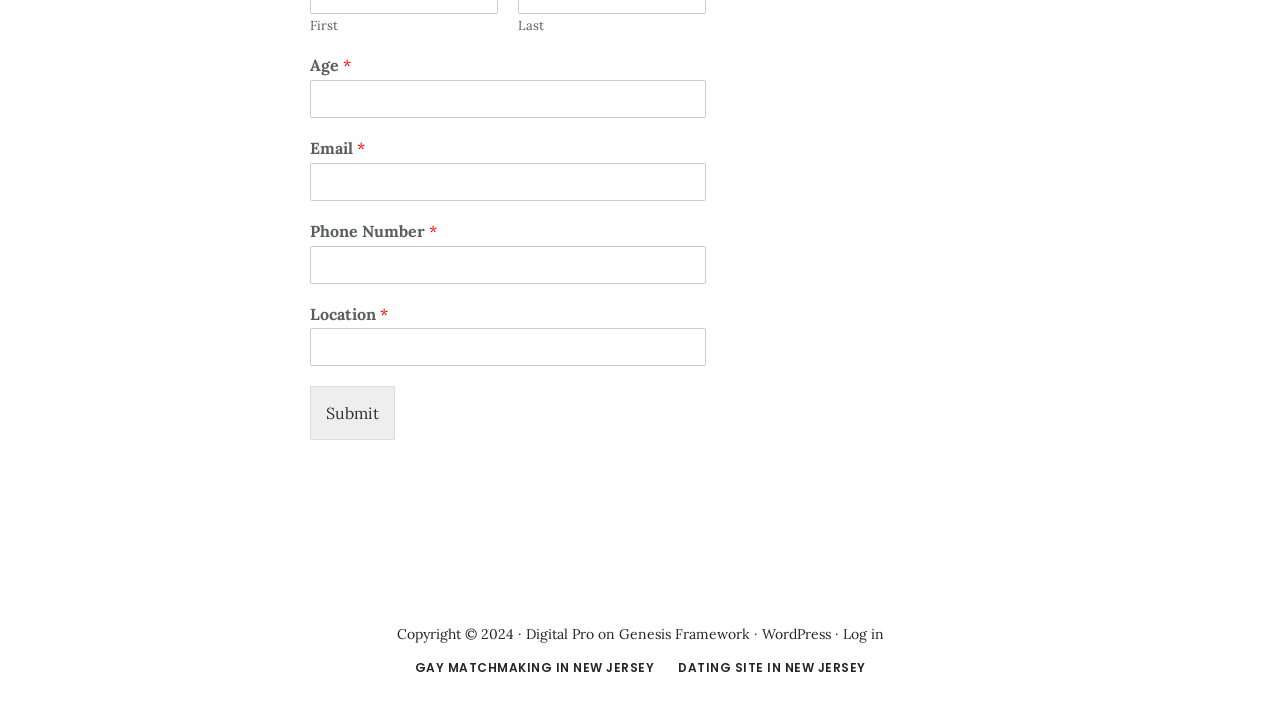Specify the bounding box coordinates of the area to click in order to execute this command: 'Click on Log in'. The coordinates should consist of four float numbers ranging from 0 to 1, and should be formatted as [left, top, right, bottom].

[0.658, 0.891, 0.69, 0.917]